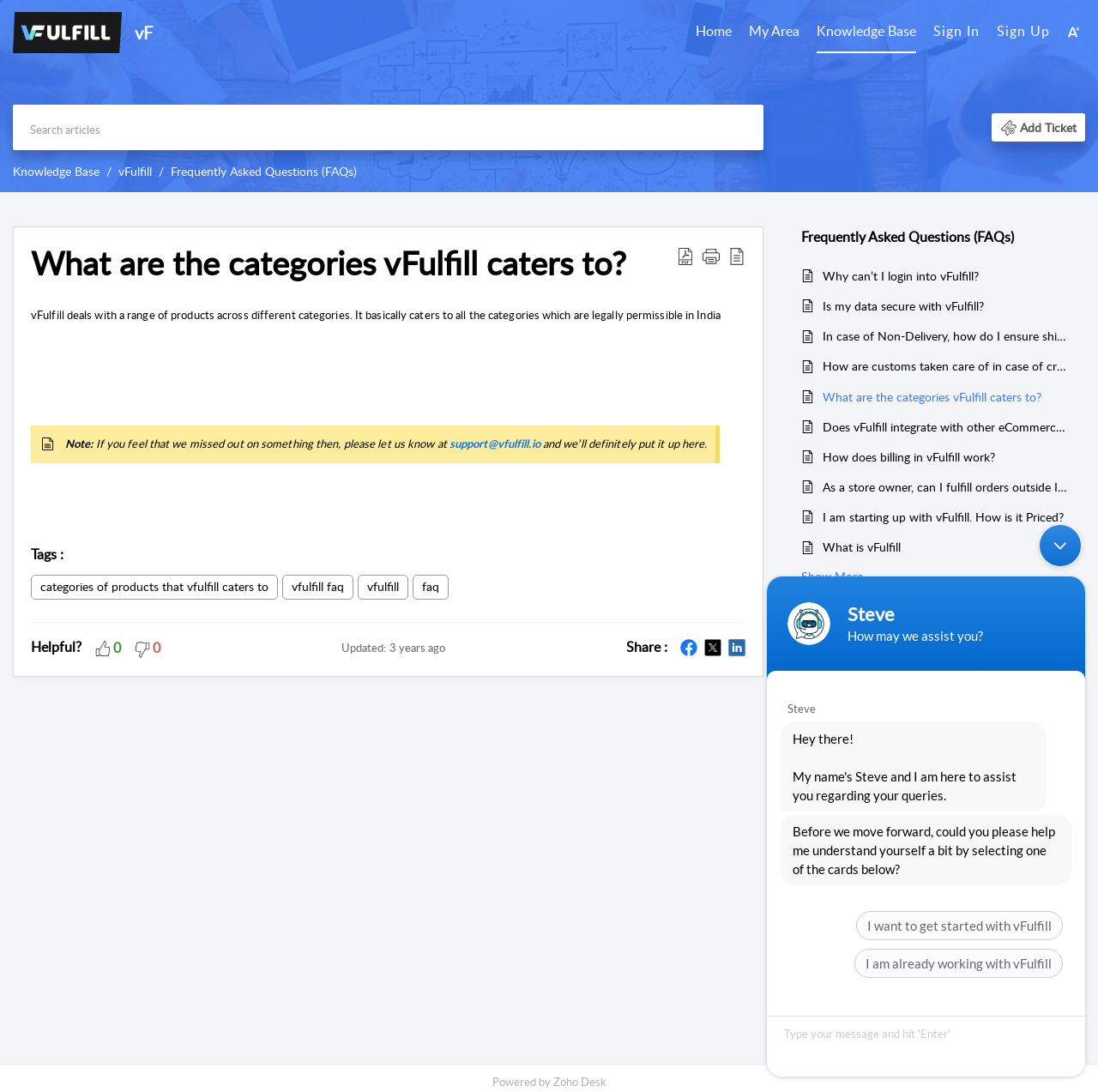Provide an in-depth caption for the elements present on the webpage.

The webpage is about vFulfill, a platform that deals with a range of products across different categories. At the top, there are three "Skip to" links: "Skip to Content", "Skip to Menu", and "Skip to Footer". Below these links, there is a navigation menu with links to "Home", "My Area", "Knowledge Base", "Sign In", and "Sign Up". 

To the right of the navigation menu, there is a search box labeled "Search articles". Below the search box, there is a "Add Ticket" button with an accompanying image. 

The main content of the page is divided into two sections. The first section has a heading "What are the categories vFulfill caters to?" and provides information about the types of products vFulfill deals with. There are also links to download the information as a PDF, print it, or view it in reader mode. 

The second section is a list of frequently asked questions (FAQs) with links to their answers. Each FAQ has an accompanying image. The FAQs cover topics such as login issues, data security, shipment redelivery, customs, and more. At the bottom of the FAQ list, there is a "Show More" link.

Throughout the page, there are various images, including icons for Facebook, Twitter, and LinkedIn, which allow users to share the content on these platforms.